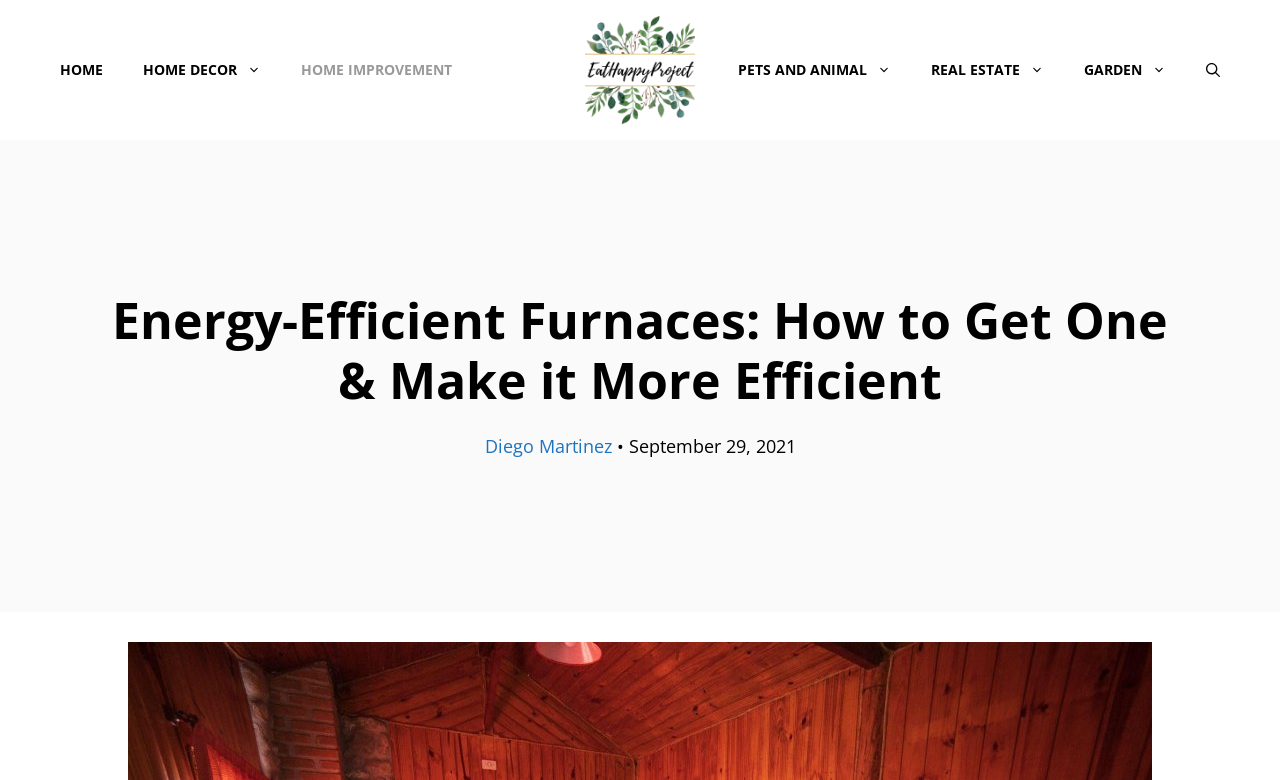Identify the bounding box coordinates of the area that should be clicked in order to complete the given instruction: "go to home page". The bounding box coordinates should be four float numbers between 0 and 1, i.e., [left, top, right, bottom].

[0.031, 0.051, 0.096, 0.128]